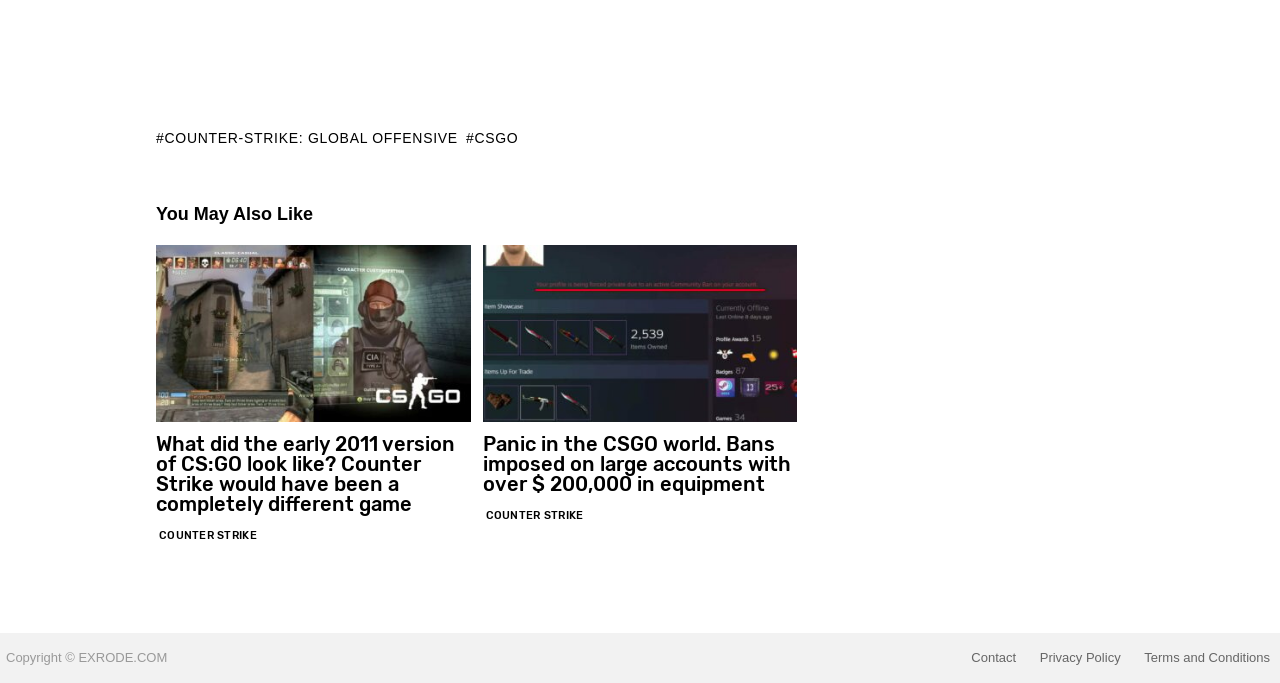Refer to the element description csgo and identify the corresponding bounding box in the screenshot. Format the coordinates as (top-left x, top-left y, bottom-right x, bottom-right y) with values in the range of 0 to 1.

[0.364, 0.188, 0.405, 0.217]